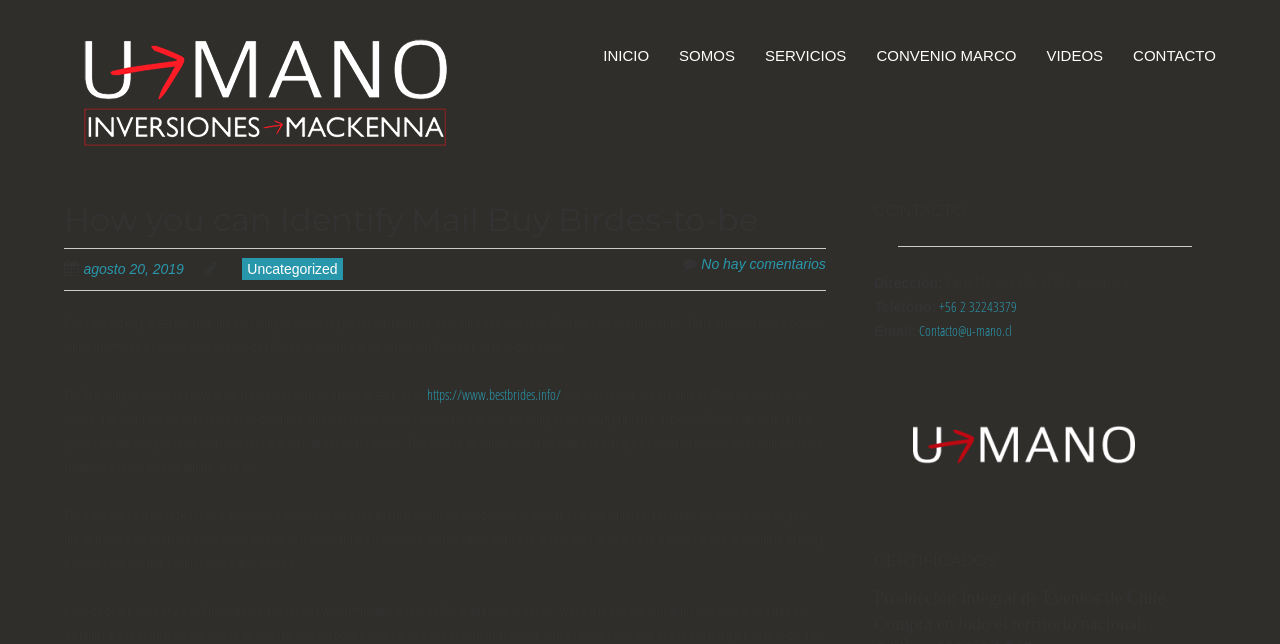Explain the webpage in detail, including its primary components.

The webpage is about identifying mail order brides, specifically Russian brides. At the top, there is a heading with the title "U-mano" and a link to the same. Below it, there is a menu bar with links to different sections of the website, including "INICIO", "SOMOS", "SERVICIOS", "CONVENIO MARCO", "VIDEOS", and "CONTACTO".

The main content of the webpage is divided into two sections. The first section has a heading "How you can Identify Mail Buy Birdes-to-be" and a link to the date "agosto 20, 2019". Below it, there is a paragraph of text that discusses the importance of understanding how to define mail order brides in order to be successful in finding a hot Russian bride online. The text also mentions that women usually do not choose to get married unless they are certain that they will have children and that they require a man who can provide them with security and a constant income.

The second section has a heading "CONTACTO" and provides contact information, including an address, phone number, and email address. There is also a separator line below the heading, and a link to the email address.

At the bottom of the webpage, there is a heading "CERTIFICADOS", but it does not appear to have any associated content.

Throughout the webpage, there are several links to external websites, including "https://www.bestbrides.info/" and "Contacto@u-mano.cl".